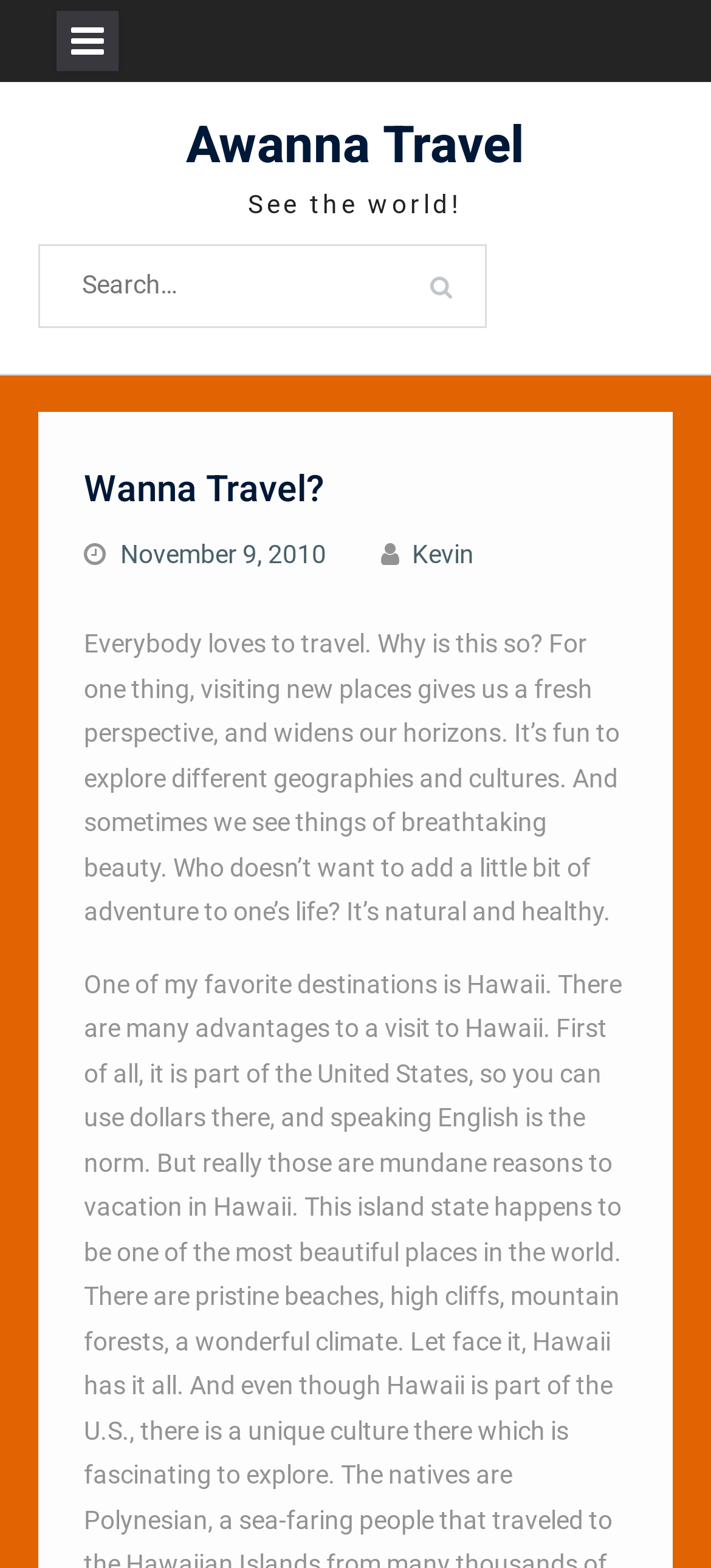Find the coordinates for the bounding box of the element with this description: "Awanna Travel".

[0.261, 0.07, 0.738, 0.117]